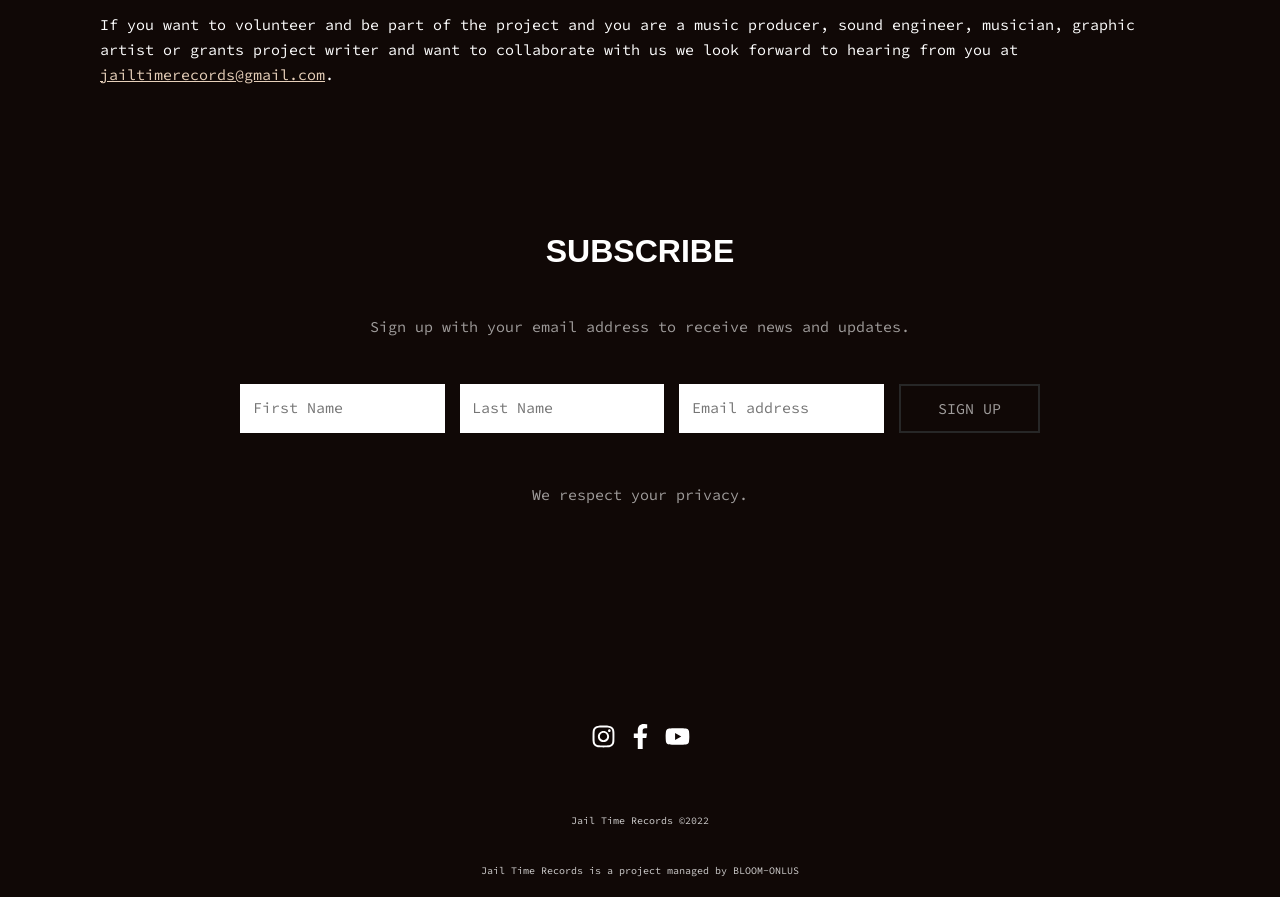Determine the bounding box coordinates for the area that needs to be clicked to fulfill this task: "Share on Facebook". The coordinates must be given as four float numbers between 0 and 1, i.e., [left, top, right, bottom].

None